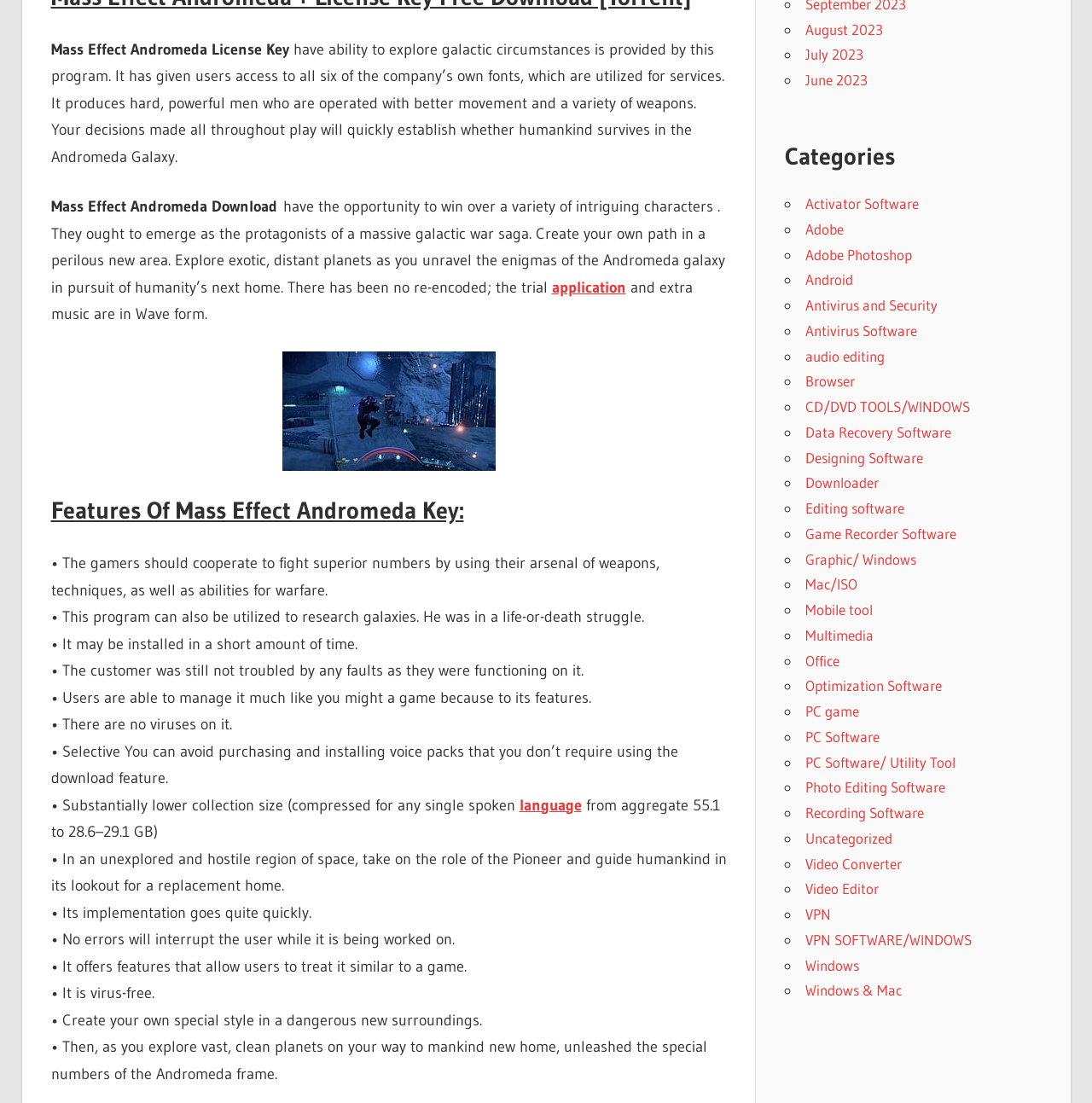Please determine the bounding box coordinates of the section I need to click to accomplish this instruction: "Click on the 'application' link".

[0.505, 0.252, 0.573, 0.269]